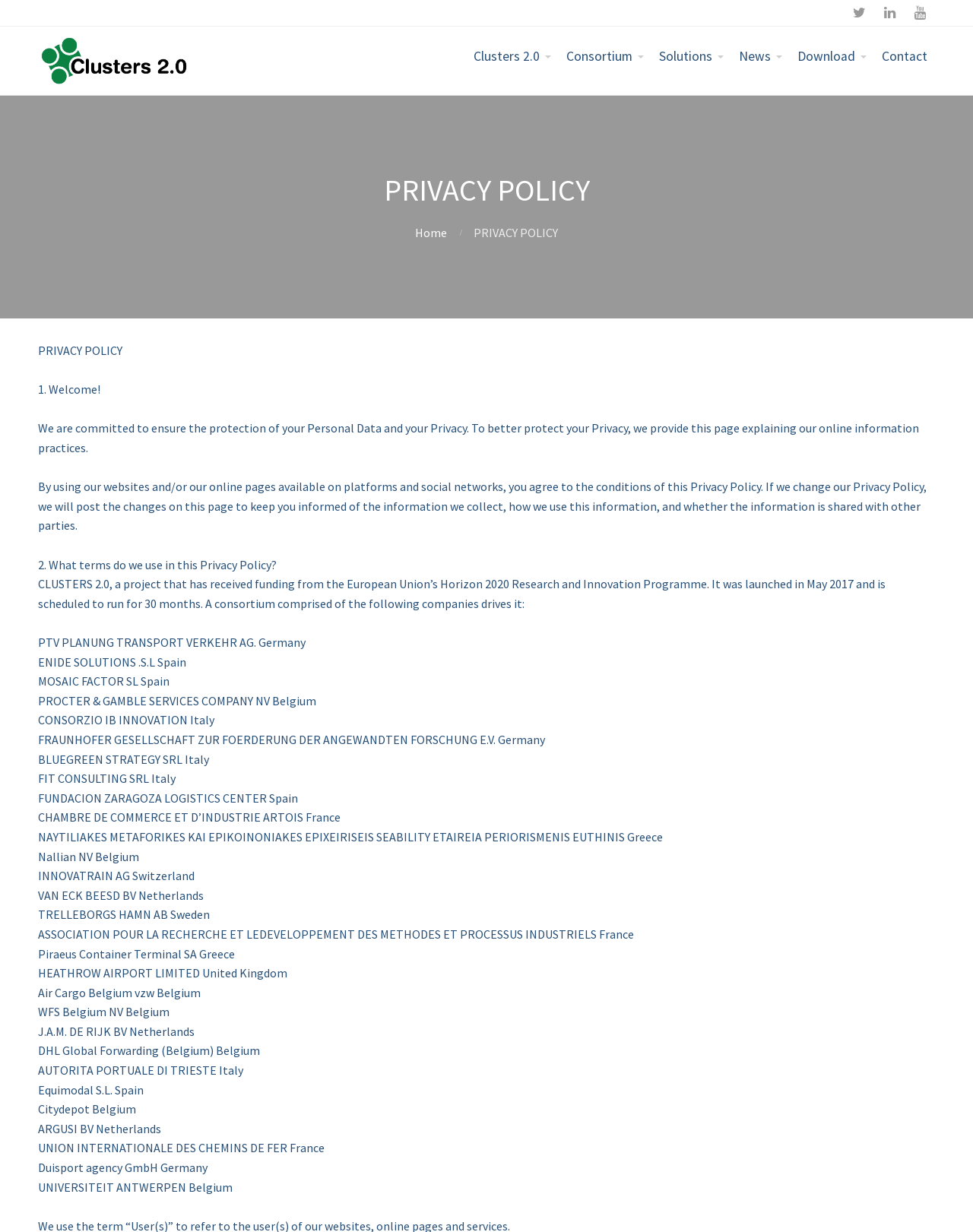Please indicate the bounding box coordinates for the clickable area to complete the following task: "Download something". The coordinates should be specified as four float numbers between 0 and 1, i.e., [left, top, right, bottom].

[0.82, 0.039, 0.879, 0.052]